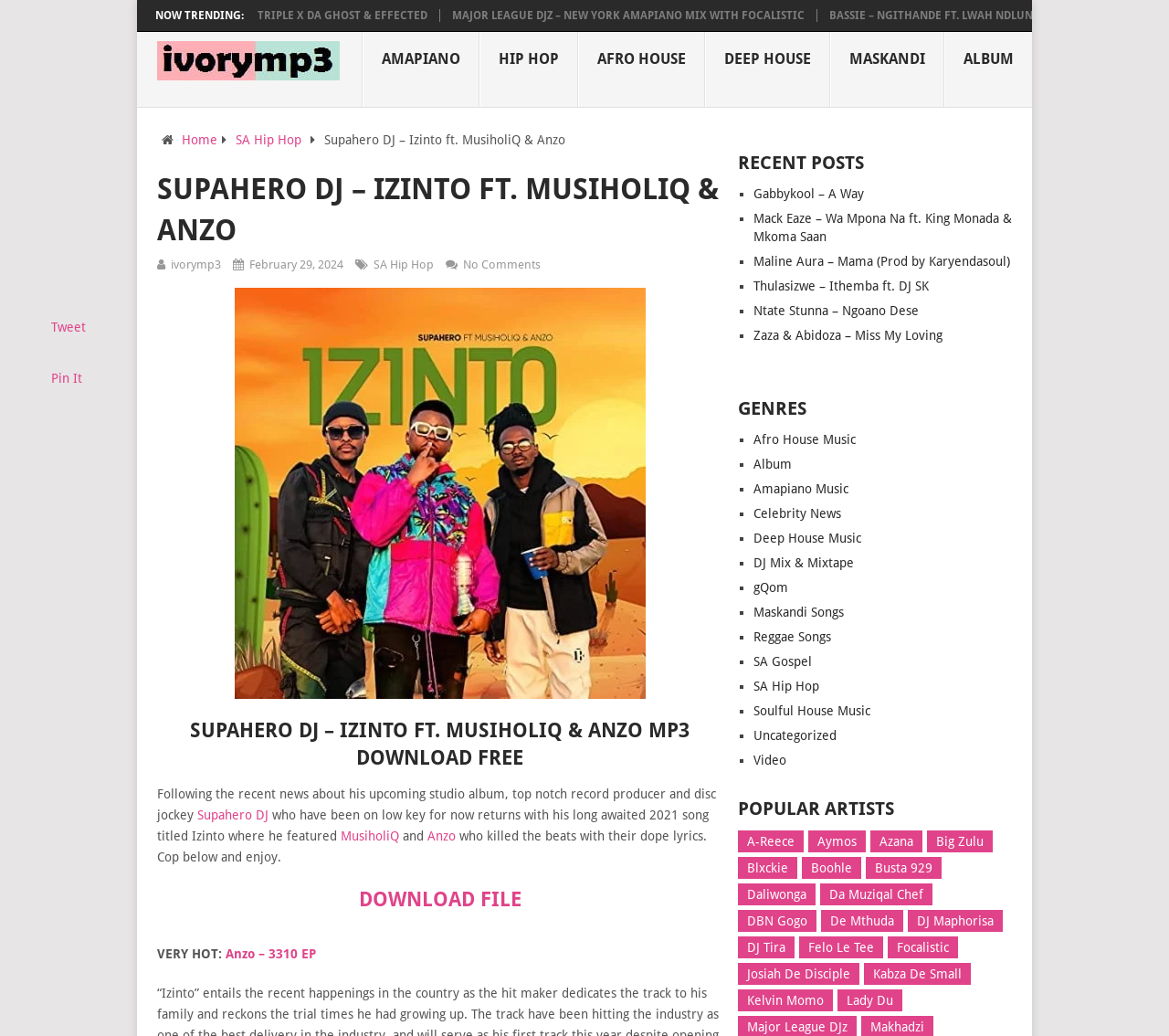Please examine the image and answer the question with a detailed explanation:
What is the name of the song by Supahero DJ?

The question can be answered by looking at the heading 'SUPAHERO DJ – IZINTO FT. MUSIHOLIQ & ANZO' which indicates that Izinto is the name of the song by Supahero DJ.